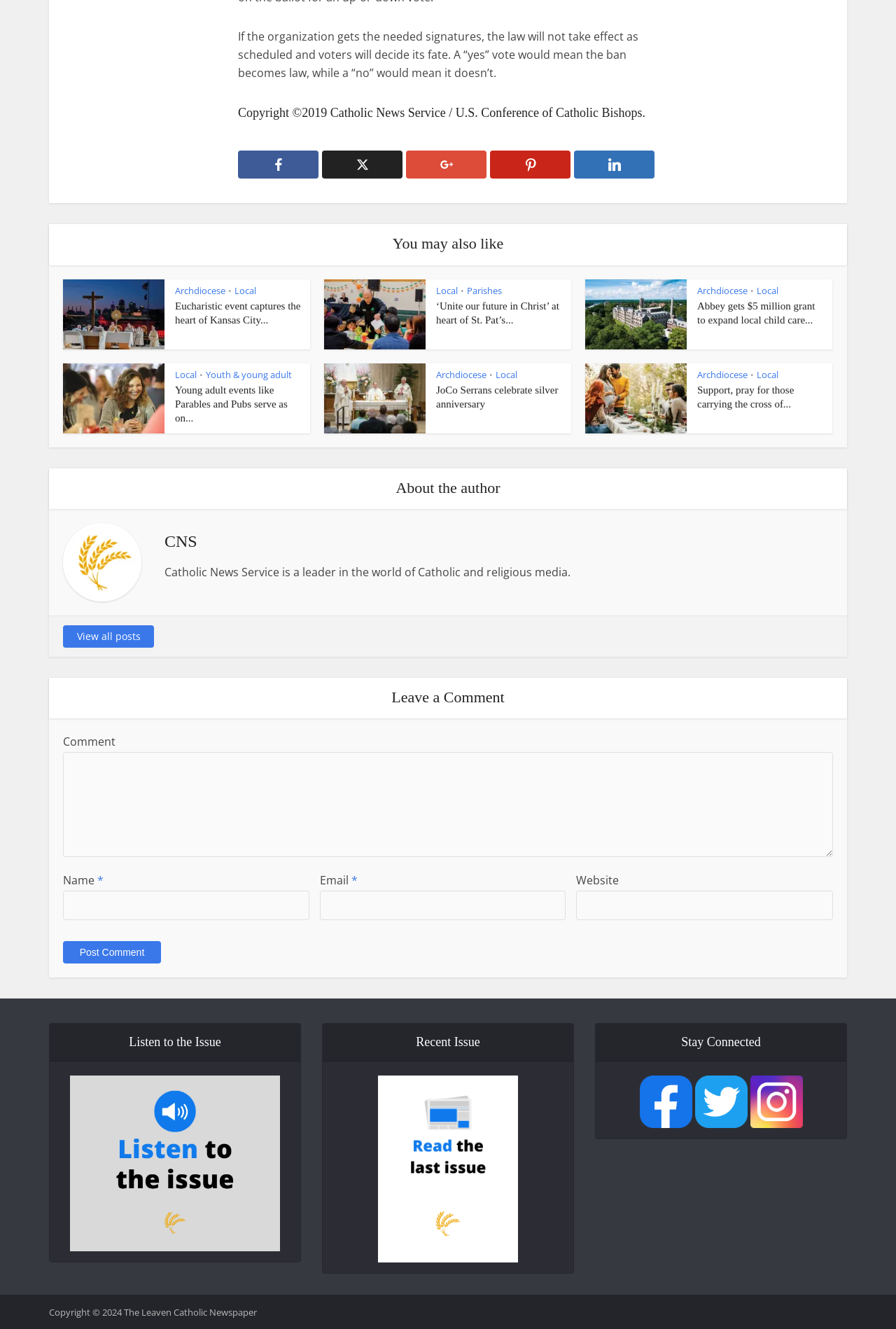Use a single word or phrase to answer this question: 
What is the 'You may also like' section for?

Related article suggestions